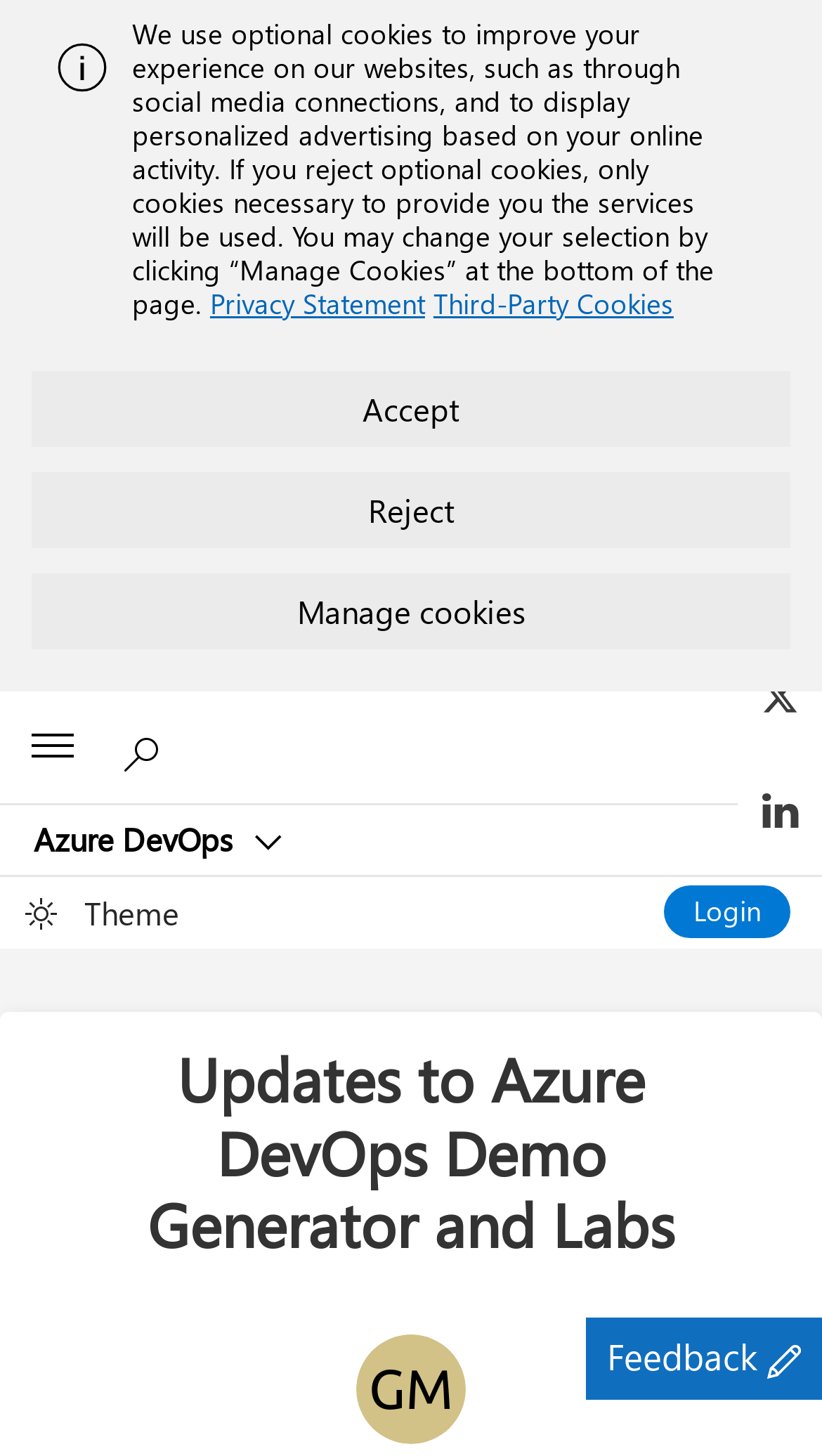Bounding box coordinates should be in the format (top-left x, top-left y, bottom-right x, bottom-right y) and all values should be floating point numbers between 0 and 1. Determine the bounding box coordinate for the UI element described as: Reject

[0.038, 0.324, 0.962, 0.376]